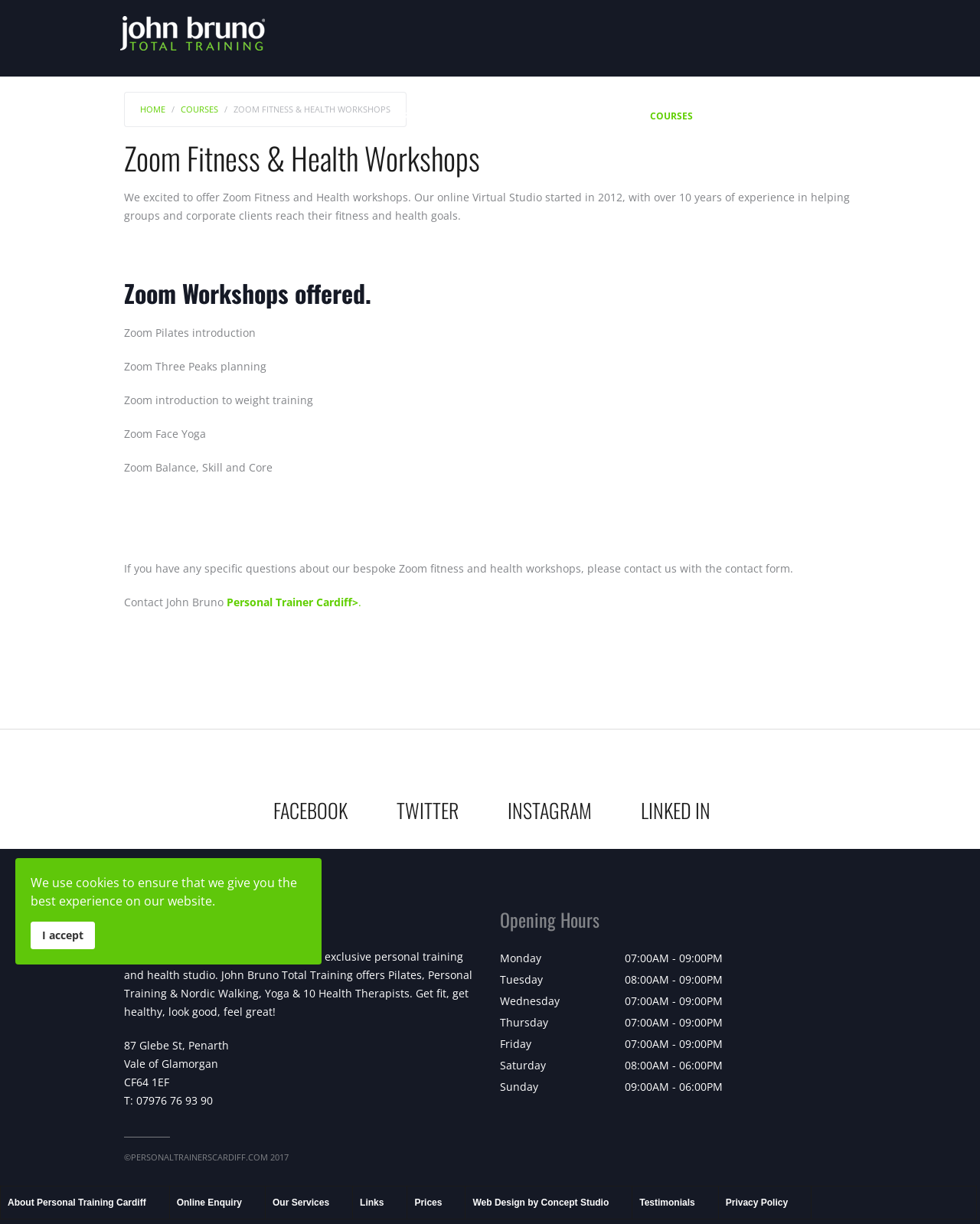Use one word or a short phrase to answer the question provided: 
What is the name of the fitness and health workshop?

Zoom Fitness & Health Workshops